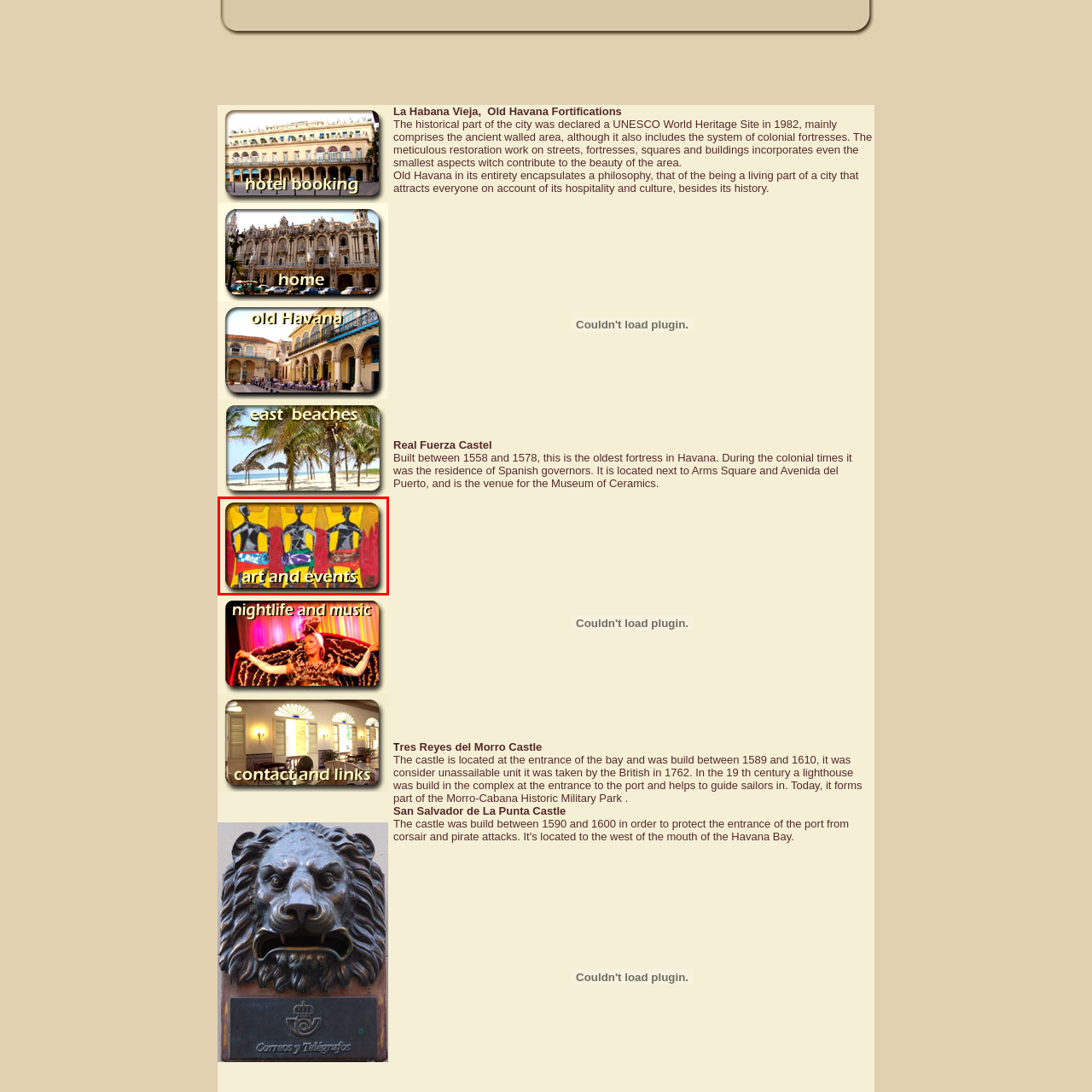View the segment outlined in white, What is the theme of the text below the artwork? 
Answer using one word or phrase.

Art and events